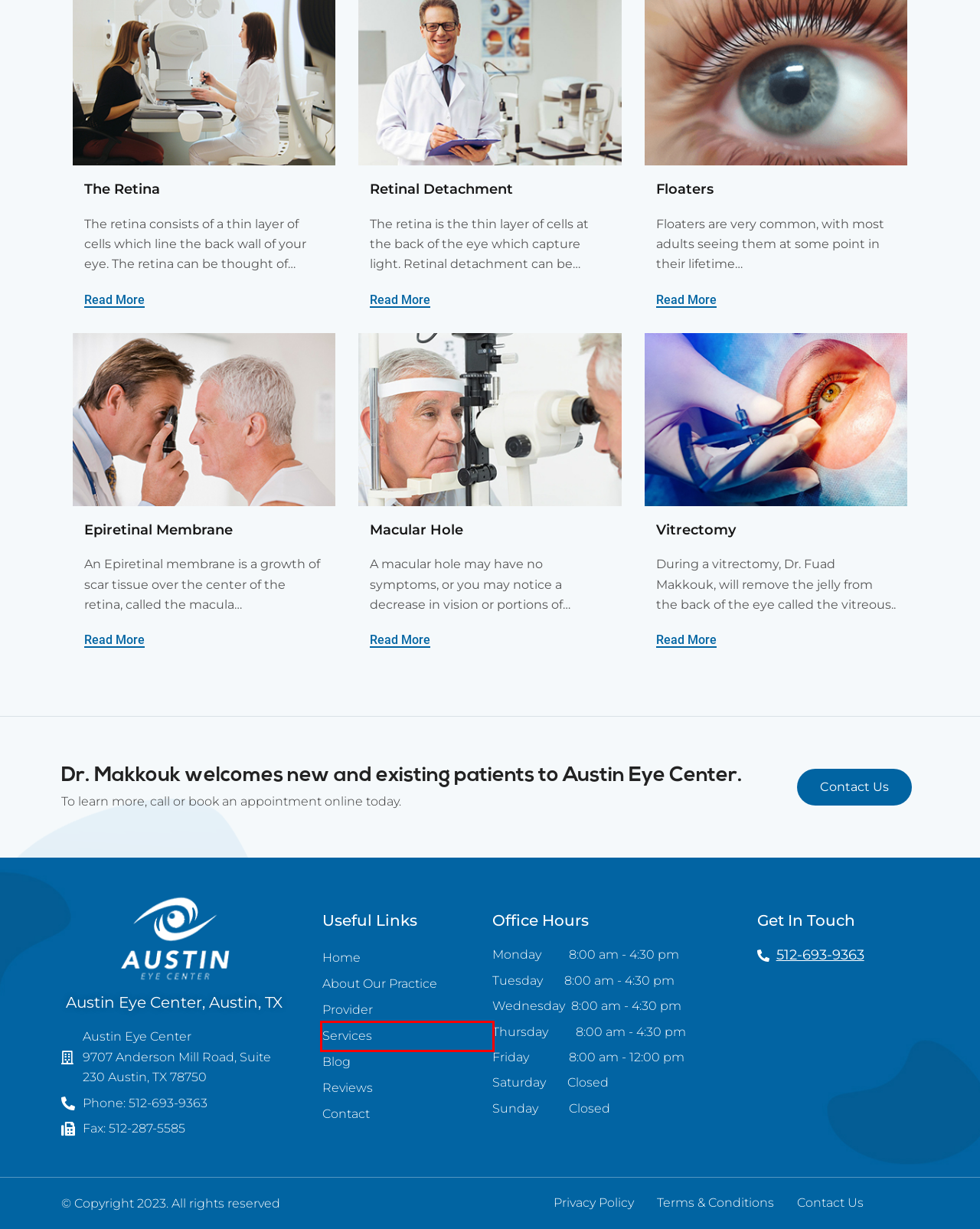You have received a screenshot of a webpage with a red bounding box indicating a UI element. Please determine the most fitting webpage description that matches the new webpage after clicking on the indicated element. The choices are:
A. Terms & Conditions - Austin Eye Center
B. Privacy Policy - Austin Eye Center
C. Epiretinal Membrane Treatment in Austin, TX | Austin Eye Center
D. Macular Hole Treatment in Austin, TX | Dr. Makkouk
E. Eye Exam for Floaters | Dr. Makkouk | Austin Eye Center
F. Retinal Detachment in Austin, TX | Austin Eye Center
G. Eye Care Services in Austin TX | Dr. Makkouk | Austin Eye Center
H. Retina Specialist in Austin, TX | Dr. Fuad Makkouk | Austin Eye Center

G